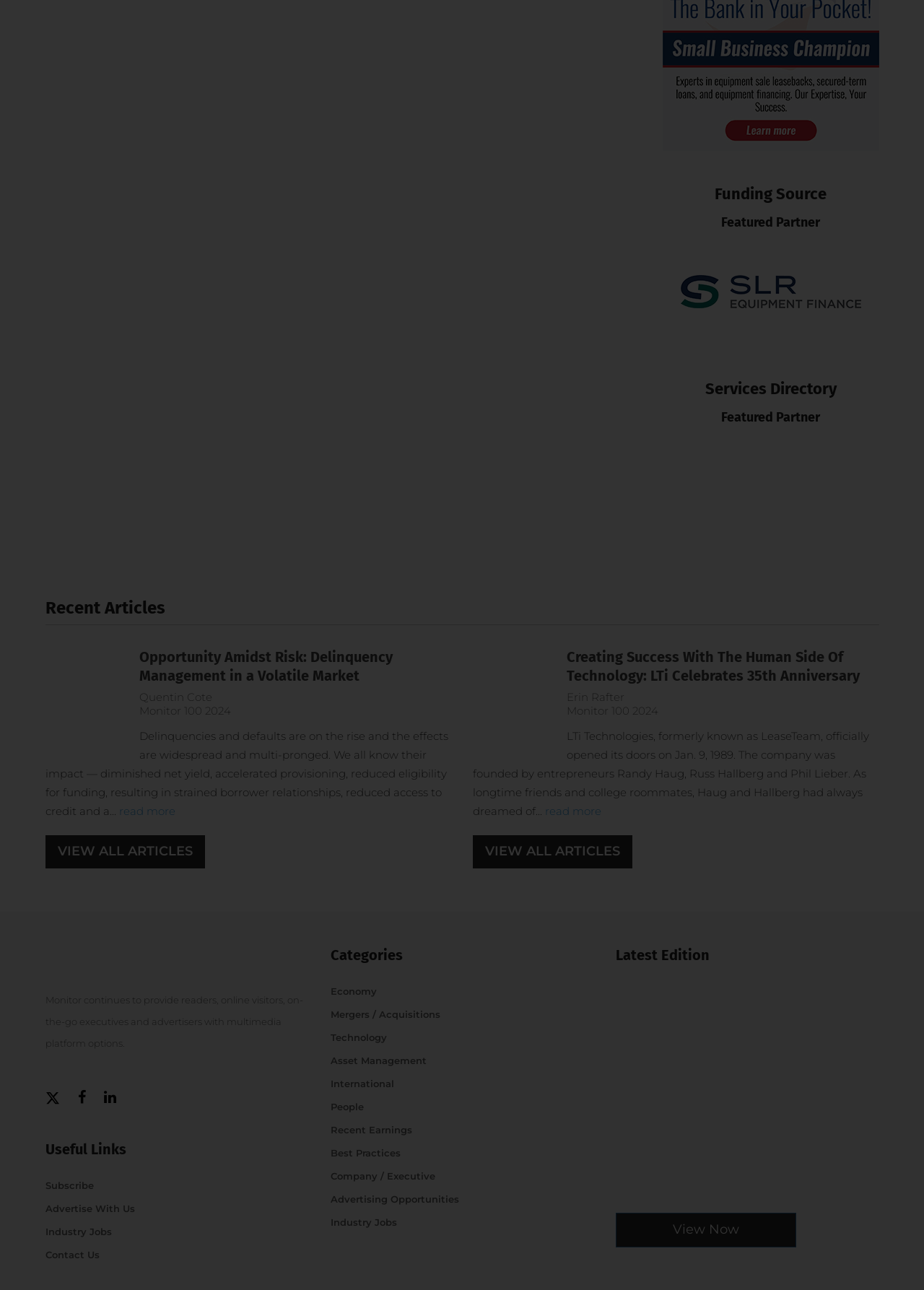What is the purpose of the 'Services Directory' section?
Using the information presented in the image, please offer a detailed response to the question.

The 'Services Directory' section is likely a list of services offered by the website or its partners, providing users with a directory of resources related to funding and technology.